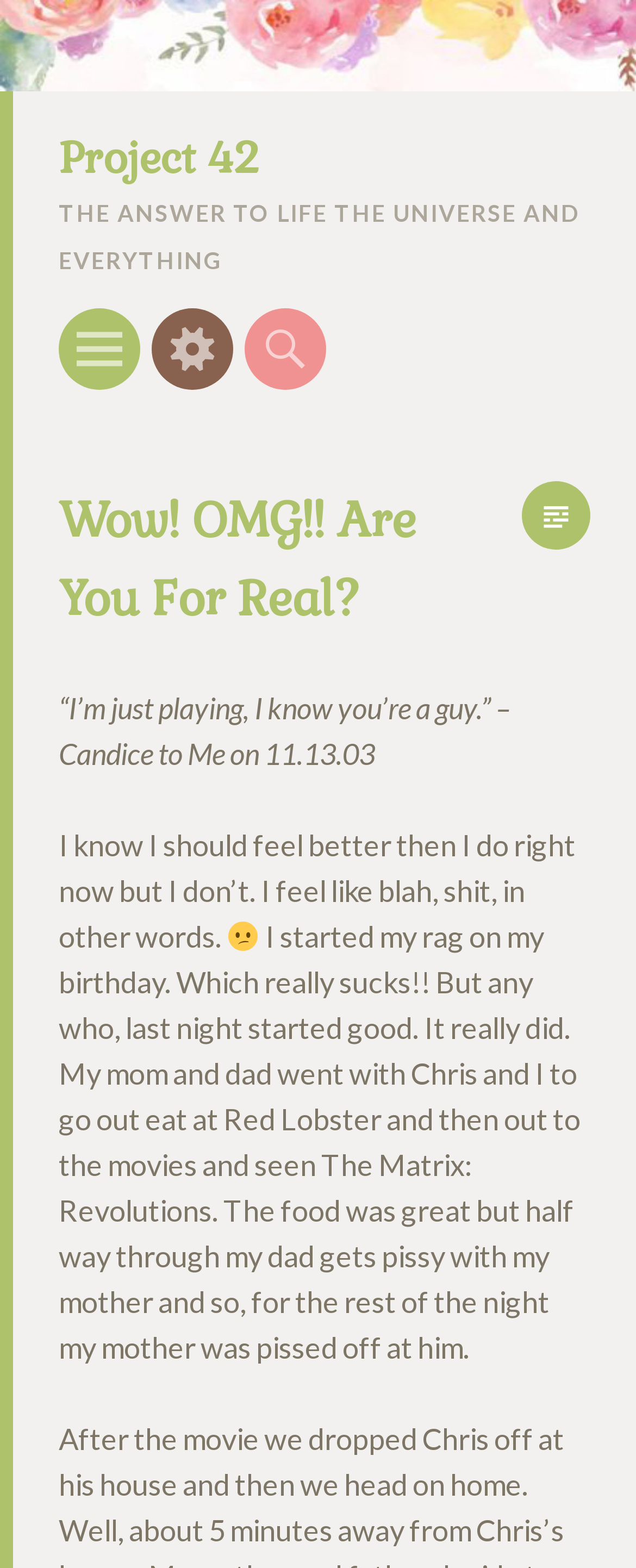Extract the bounding box coordinates for the HTML element that matches this description: "Project 42". The coordinates should be four float numbers between 0 and 1, i.e., [left, top, right, bottom].

[0.092, 0.083, 0.408, 0.119]